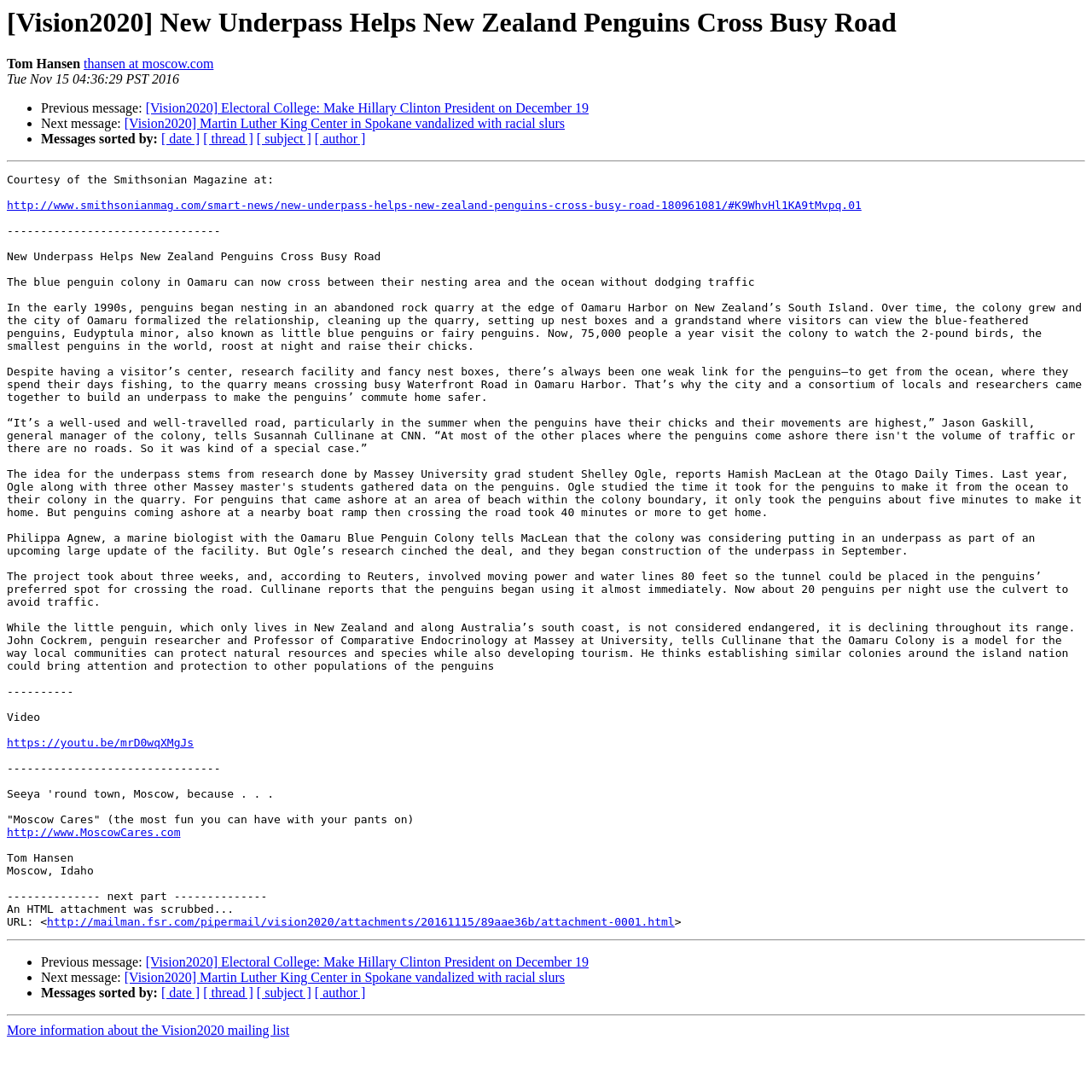Find the bounding box coordinates for the UI element that matches this description: "https://youtu.be/mrD0wqXMgJs".

[0.006, 0.675, 0.177, 0.686]